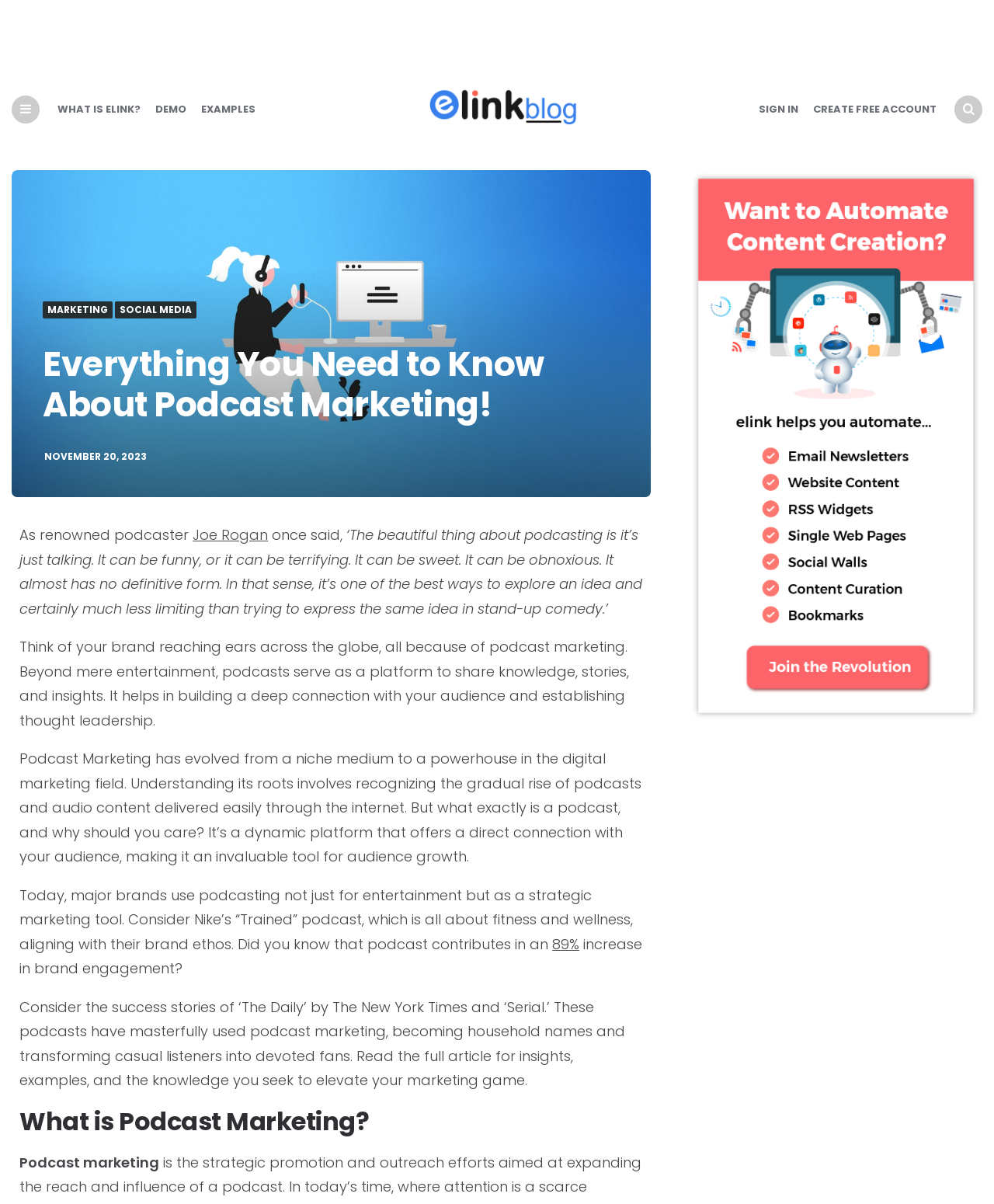Please provide a short answer using a single word or phrase for the question:
What is the purpose of the 'elink' tool mentioned in the article?

Automate content creation